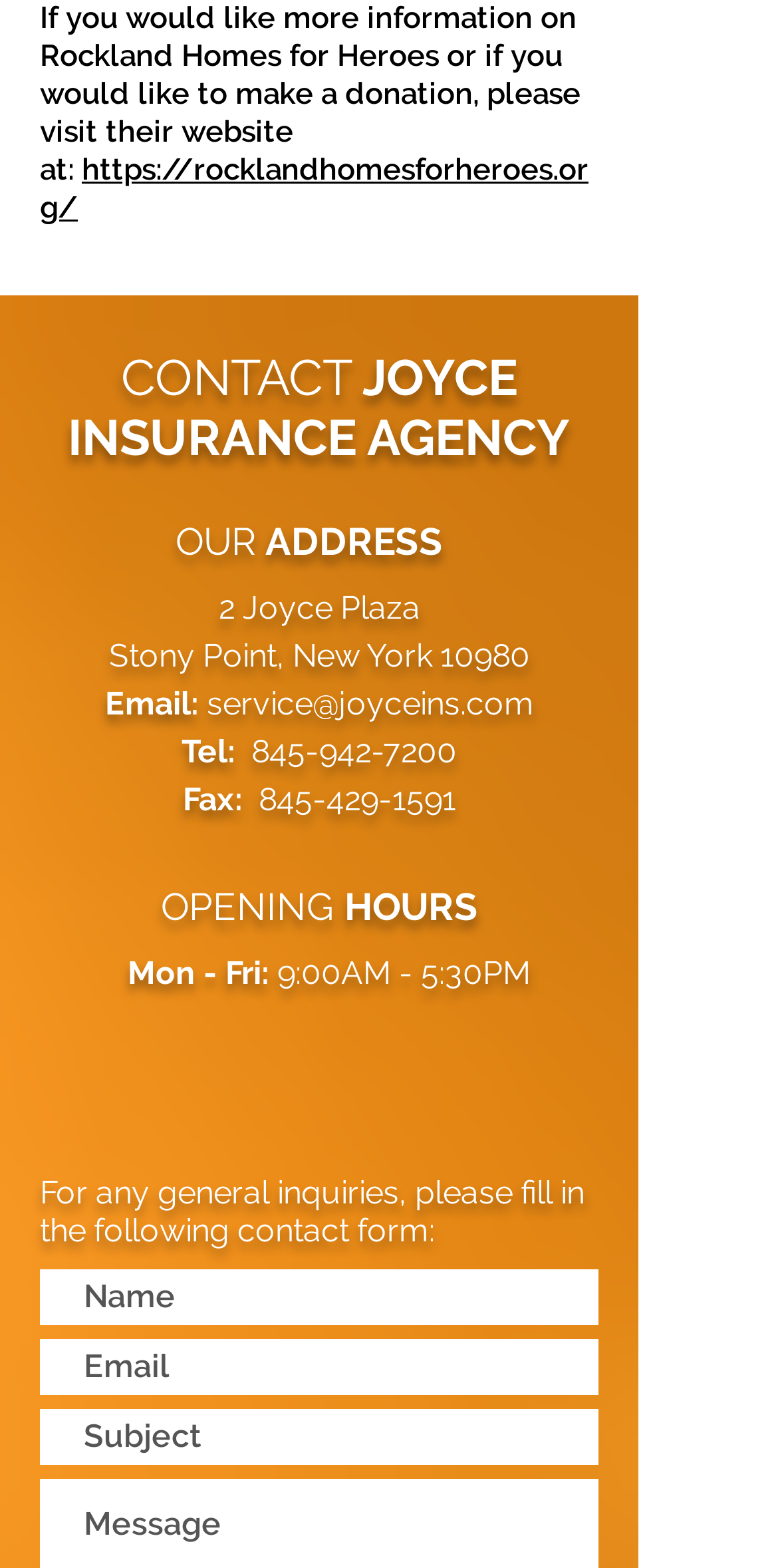Locate the bounding box coordinates of the element I should click to achieve the following instruction: "view Joyce Insurance Agency address".

[0.281, 0.375, 0.54, 0.4]